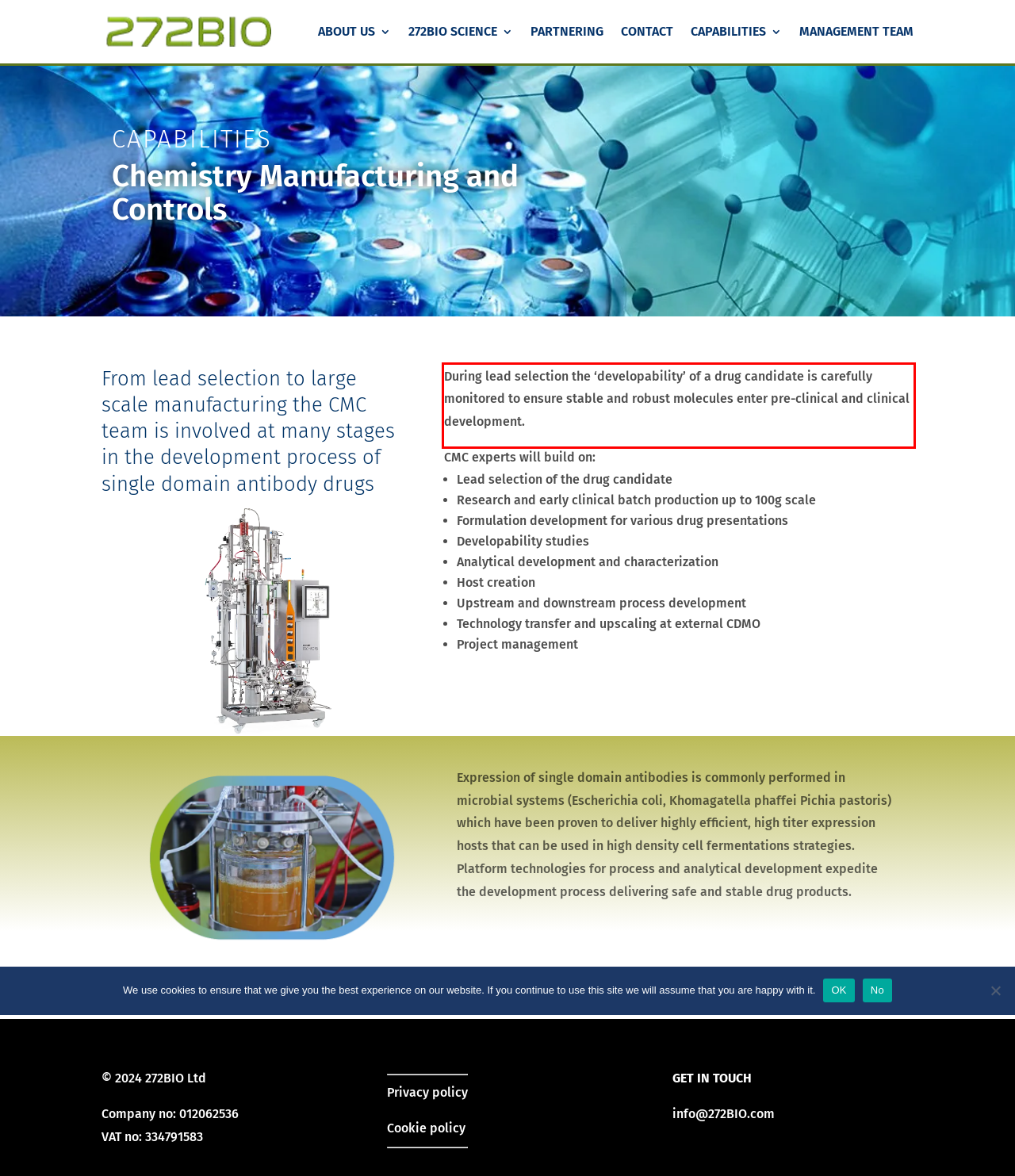From the provided screenshot, extract the text content that is enclosed within the red bounding box.

During lead selection the ‘developability’ of a drug candidate is carefully monitored to ensure stable and robust molecules enter pre-clinical and clinical development.